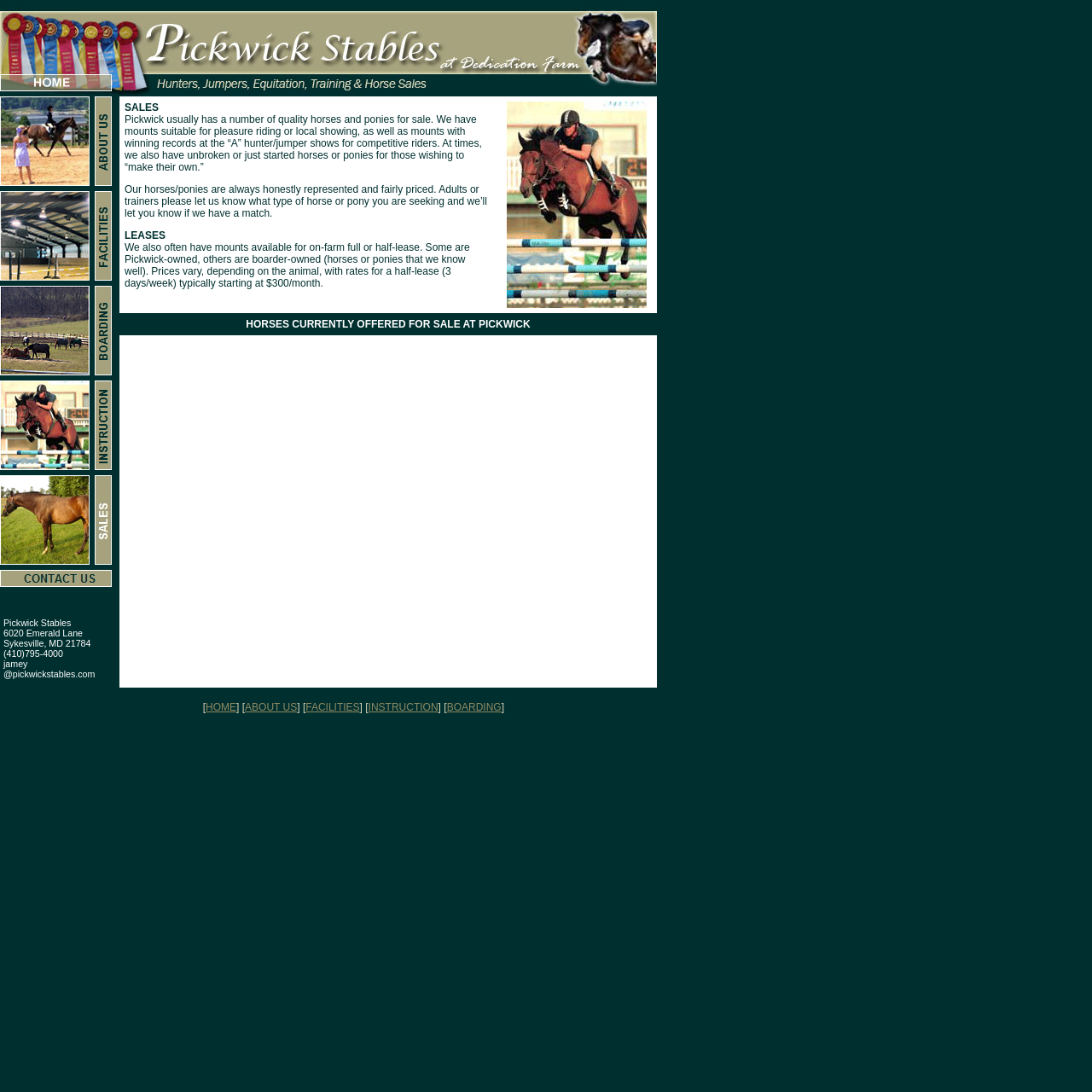Calculate the bounding box coordinates for the UI element based on the following description: "alt="CONTACT US" name="NavigationButton6" title="CONTACT US"". Ensure the coordinates are four float numbers between 0 and 1, i.e., [left, top, right, bottom].

[0.0, 0.529, 0.109, 0.54]